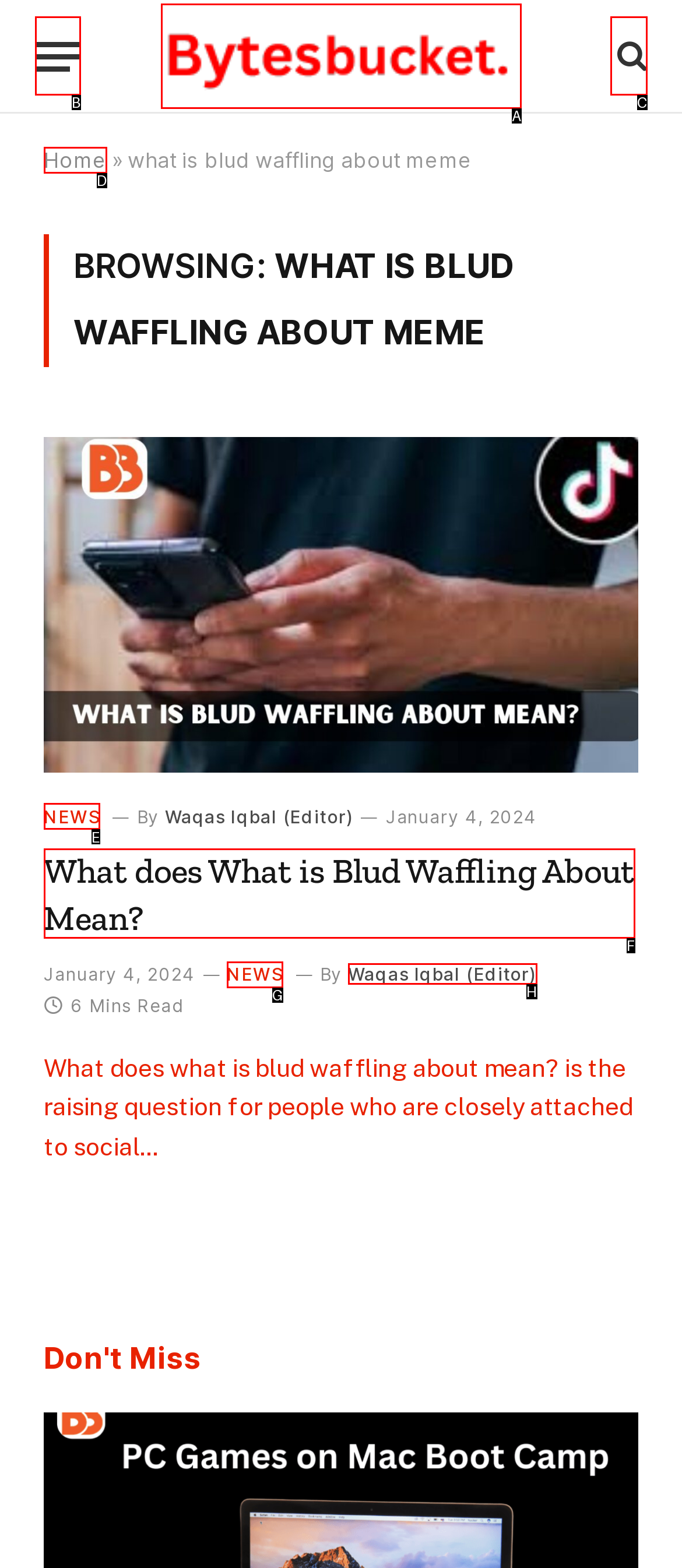Given the element description: Home
Pick the letter of the correct option from the list.

D